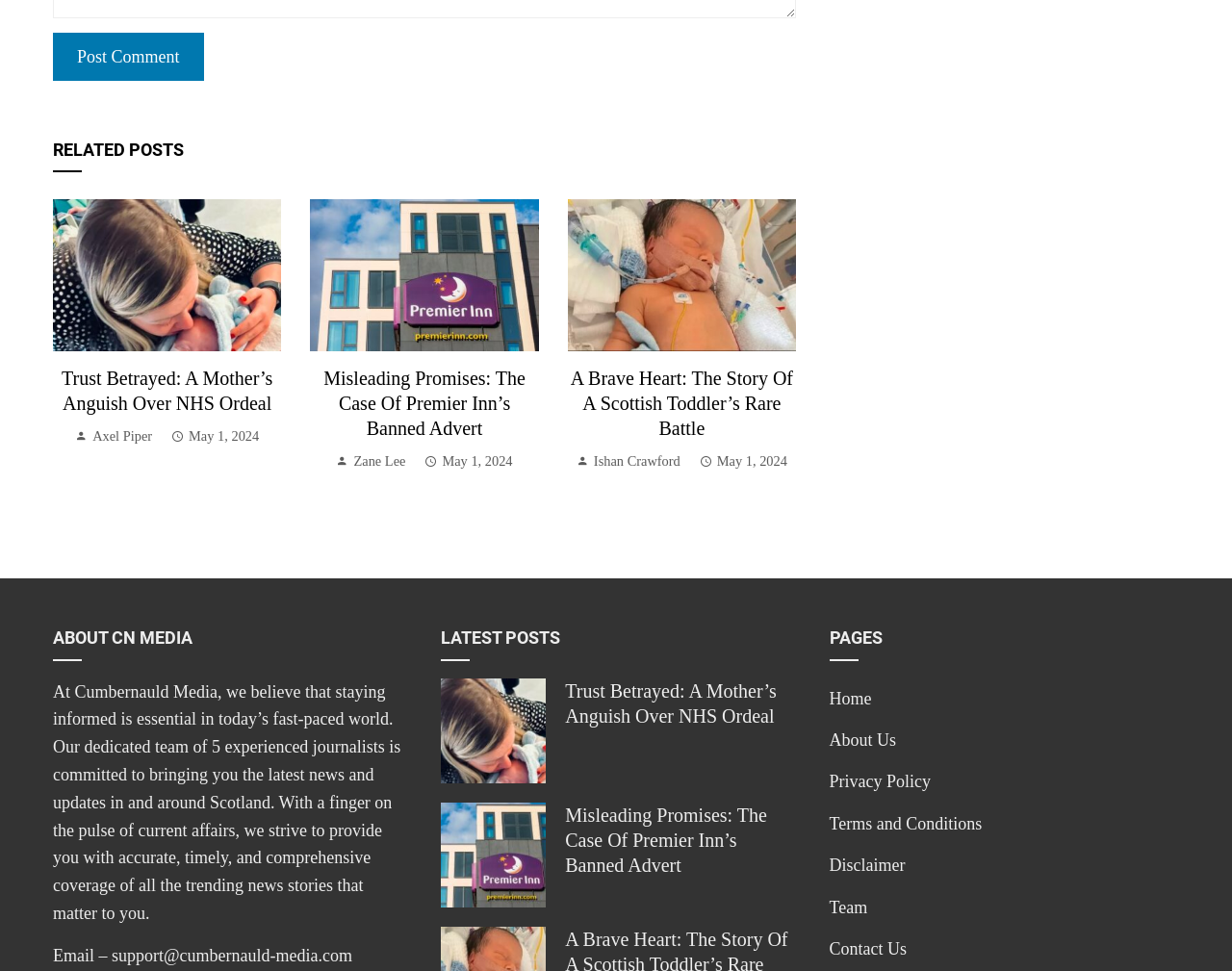Respond with a single word or phrase:
How many pages are there in the website?

7